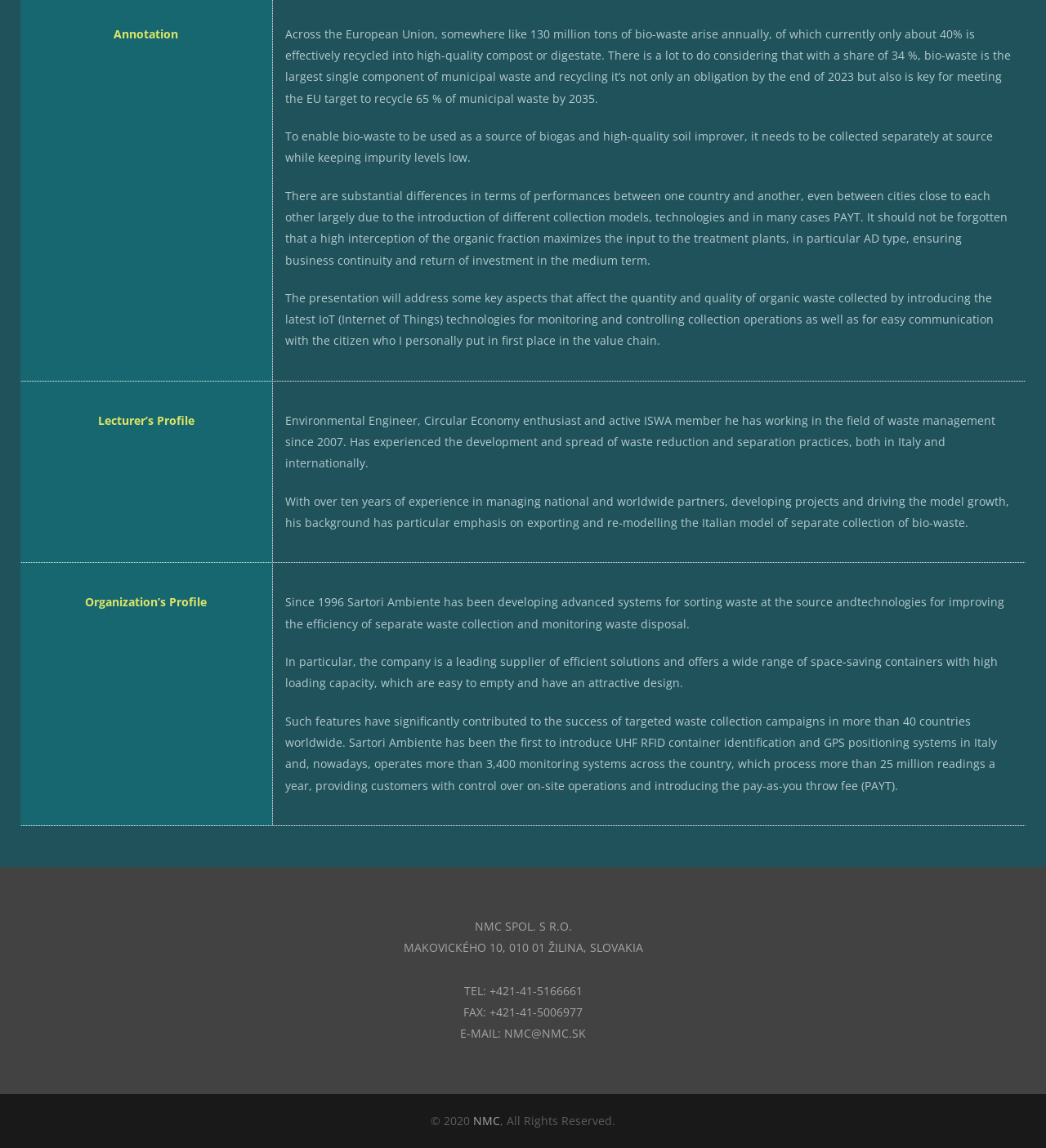Bounding box coordinates are specified in the format (top-left x, top-left y, bottom-right x, bottom-right y). All values are floating point numbers bounded between 0 and 1. Please provide the bounding box coordinate of the region this sentence describes: NMC

[0.452, 0.969, 0.478, 0.983]